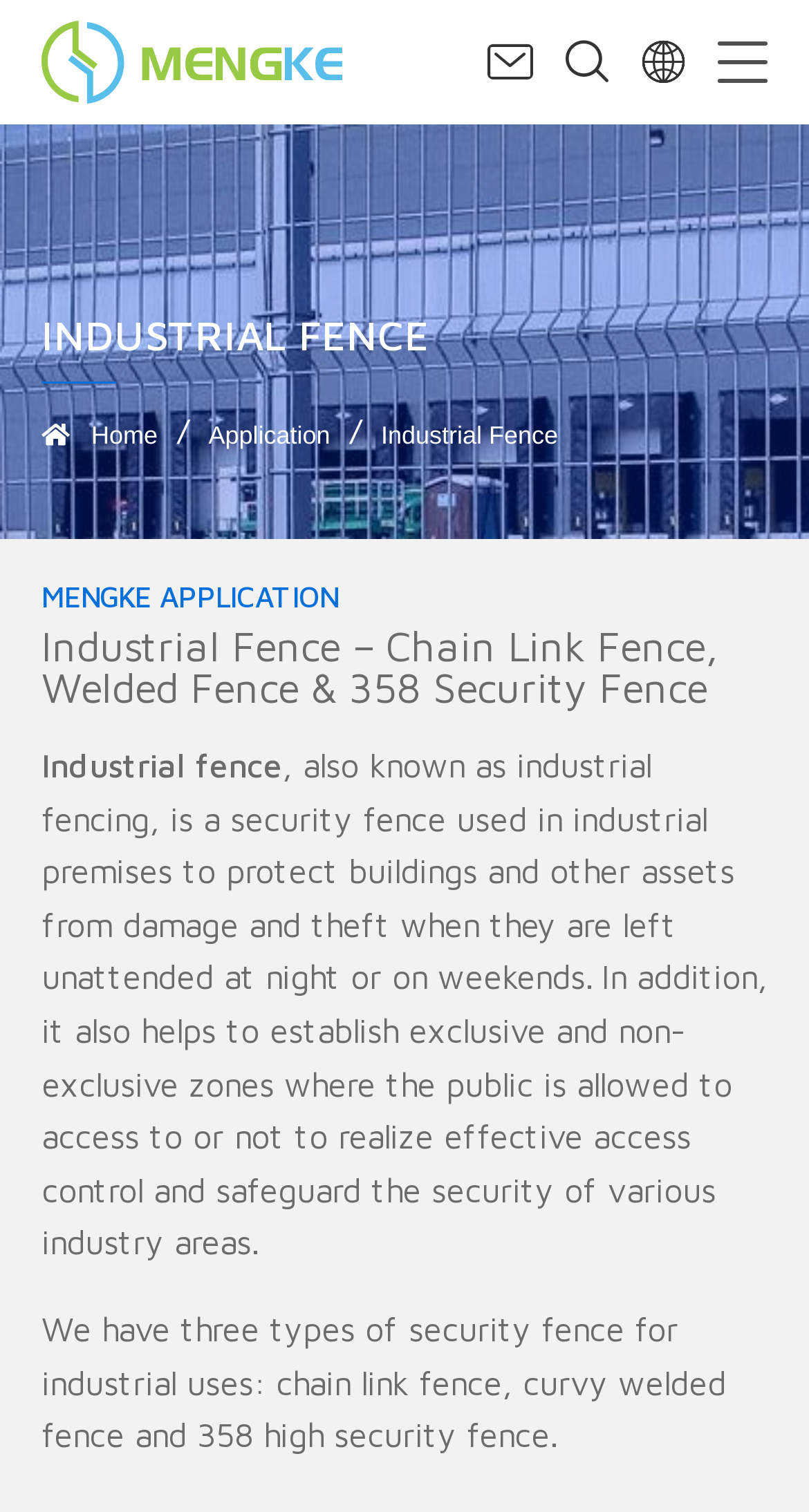Using the given element description, provide the bounding box coordinates (top-left x, top-left y, bottom-right x, bottom-right y) for the corresponding UI element in the screenshot: Home

[0.051, 0.274, 0.195, 0.302]